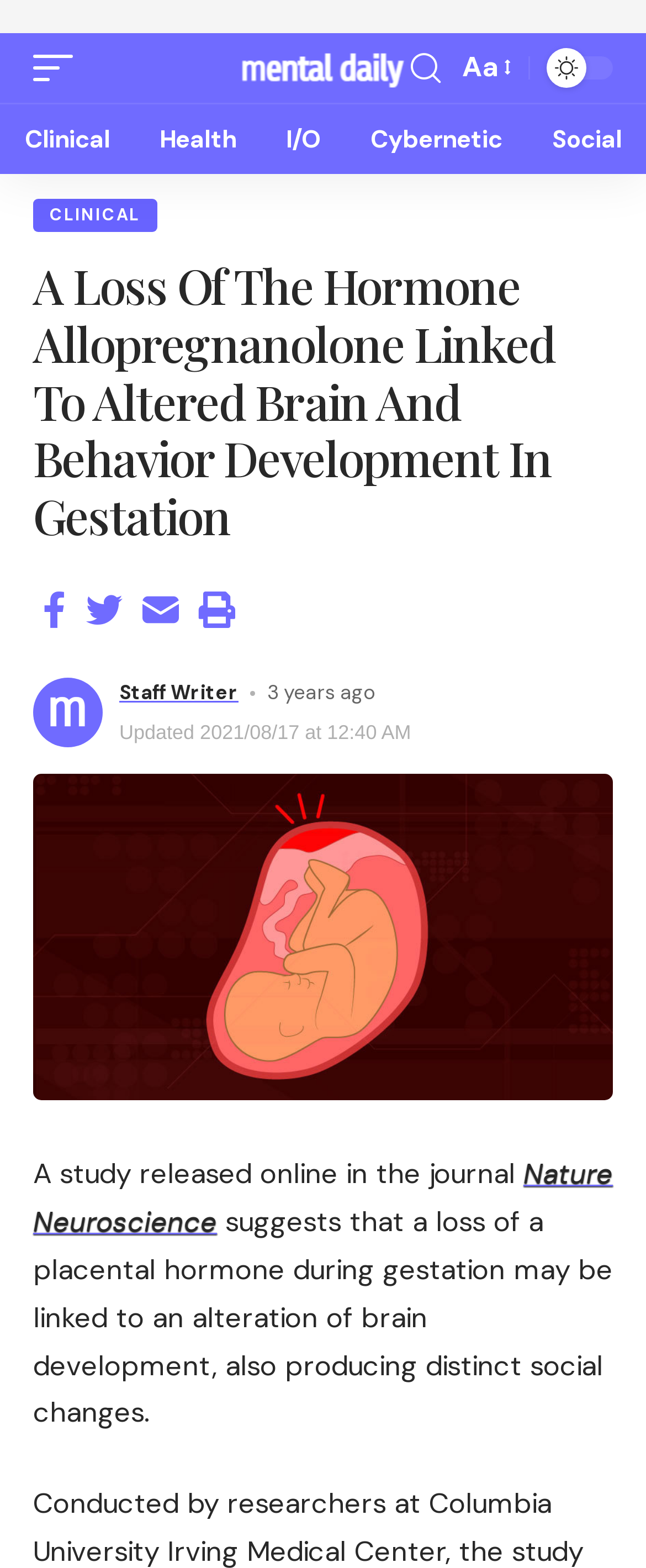Please provide a one-word or short phrase answer to the question:
Who is the author of the article?

Staff Writer